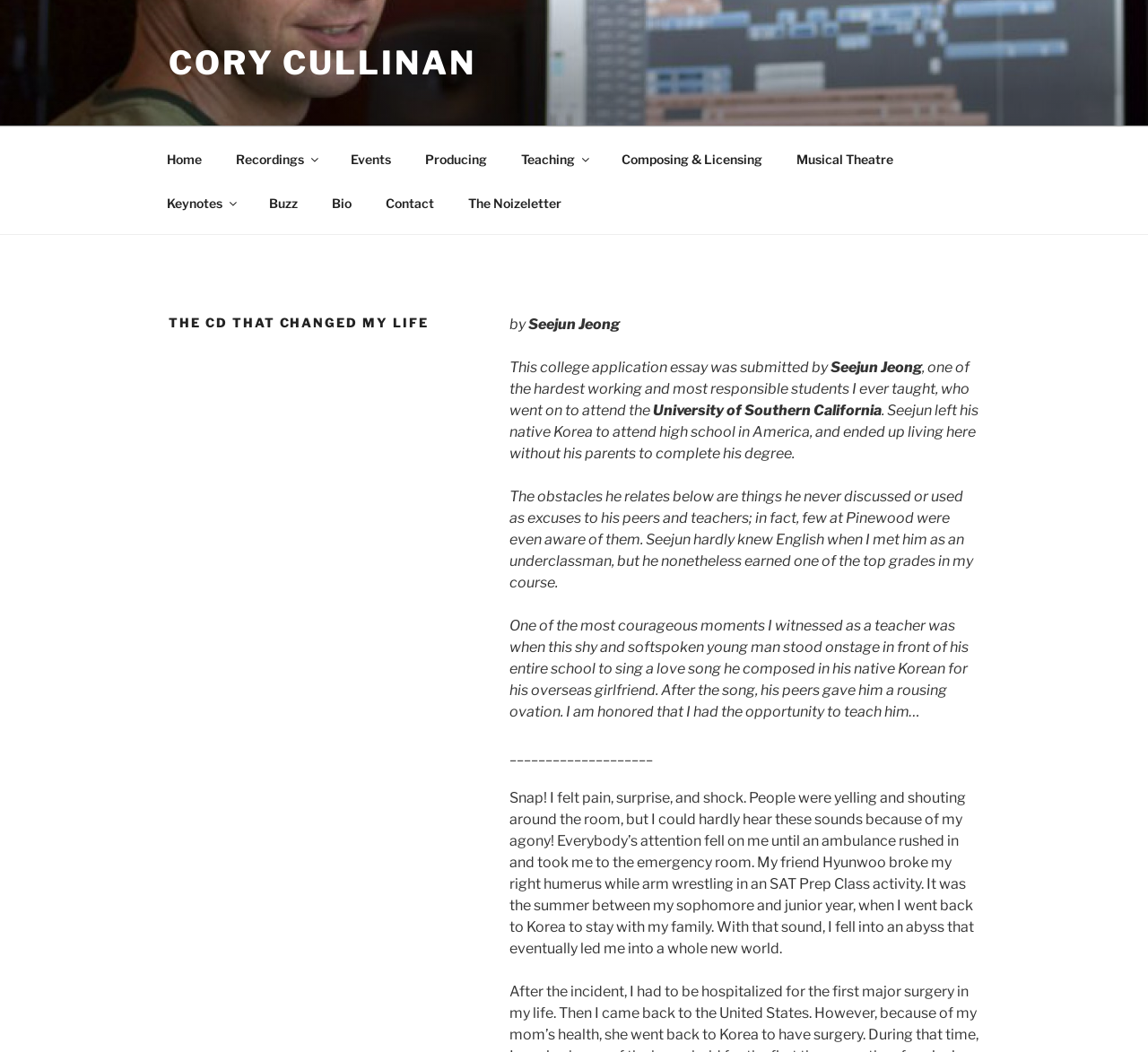Please identify the bounding box coordinates of the element's region that I should click in order to complete the following instruction: "Post comment". The bounding box coordinates consist of four float numbers between 0 and 1, i.e., [left, top, right, bottom].

None